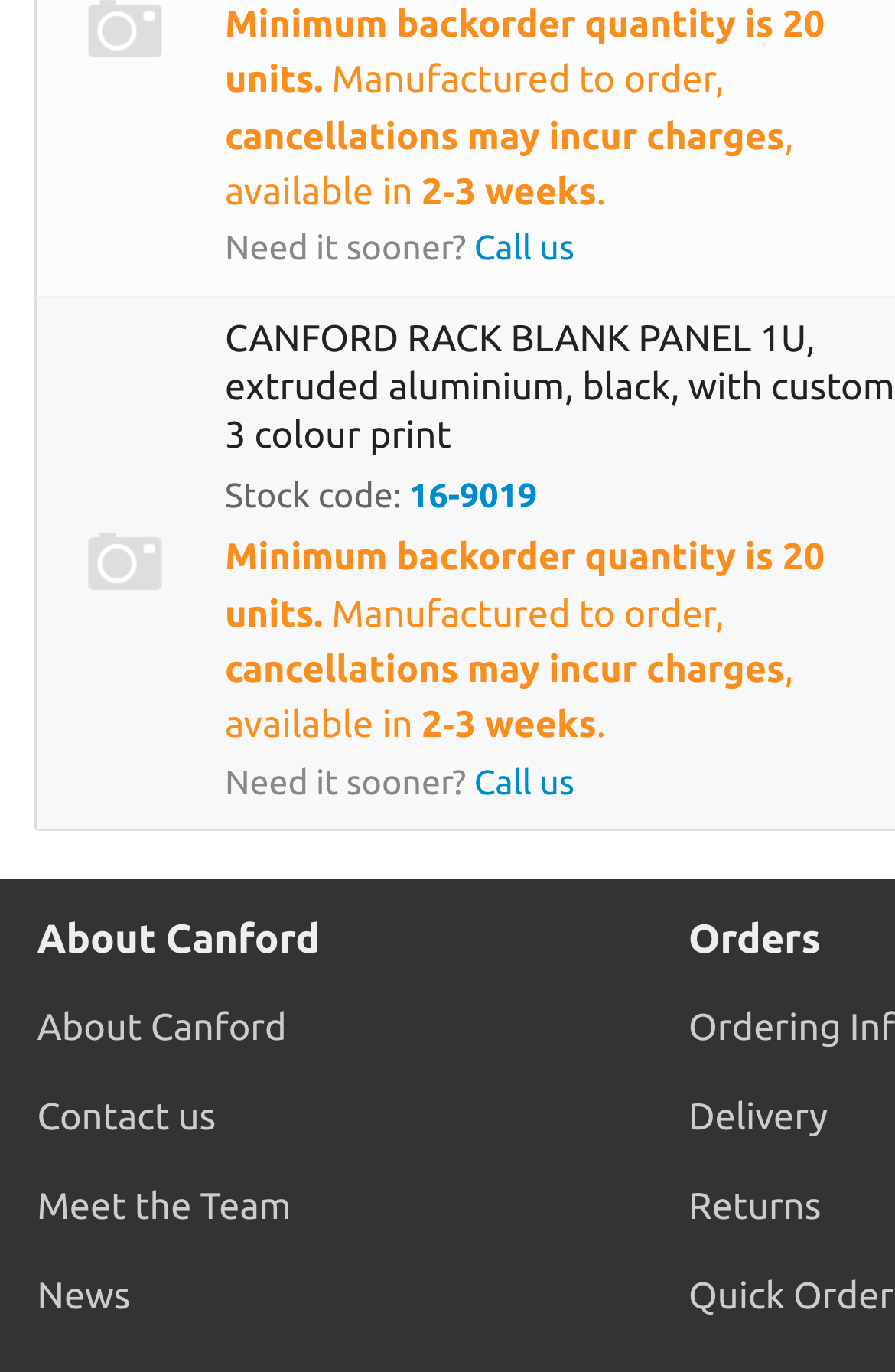Can you pinpoint the bounding box coordinates for the clickable element required for this instruction: "Read about the company"? The coordinates should be four float numbers between 0 and 1, i.e., [left, top, right, bottom].

[0.042, 0.718, 0.769, 0.783]